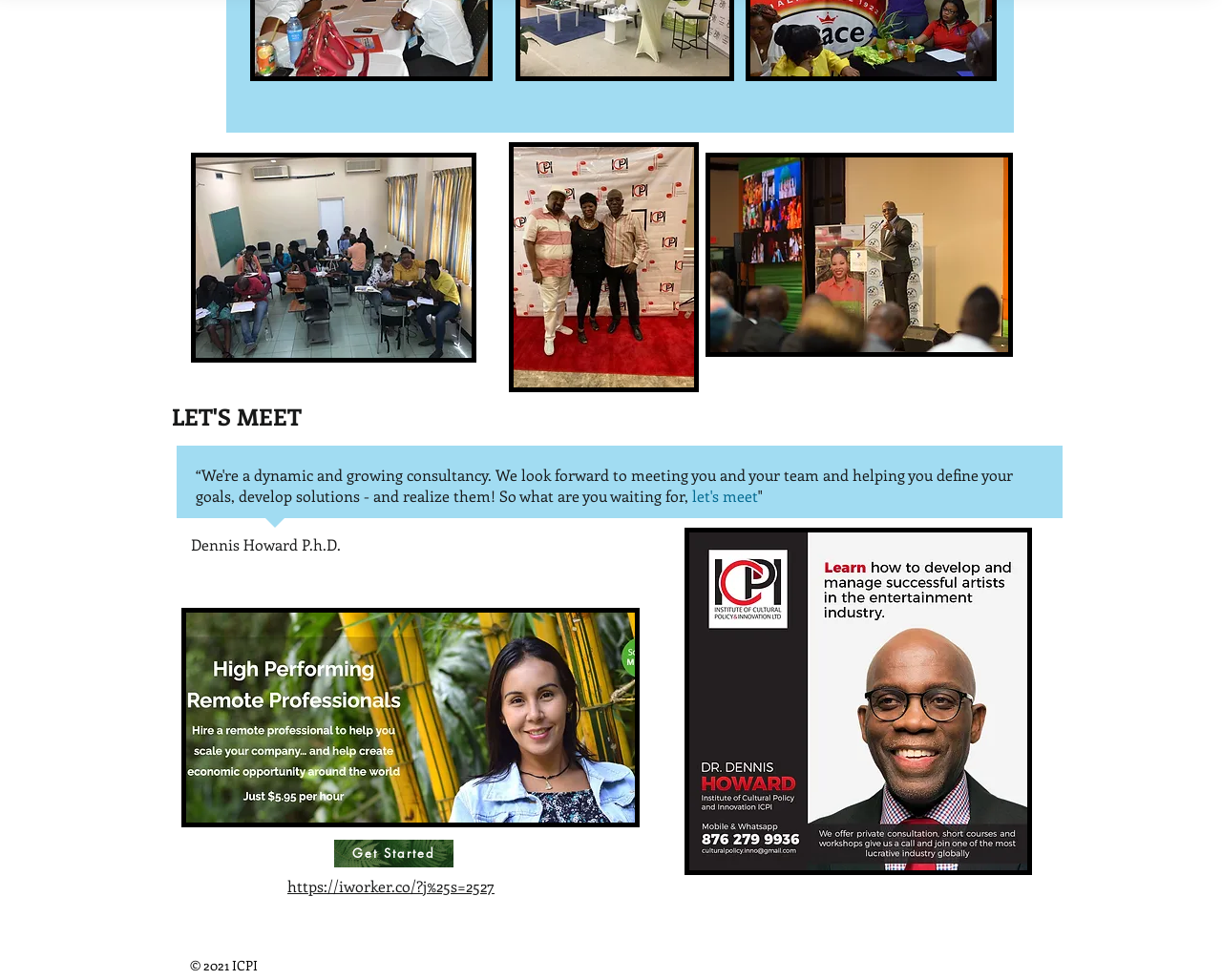Examine the screenshot and answer the question in as much detail as possible: How many images are on the webpage?

I counted the number of image elements on the webpage, which are 'event management', 'rantin inside the dancehall', 'kenote speaker', 'iworker', and 'Artist Management.jpg'. These images are all nested under generic elements, and their bounding boxes indicate their positions on the webpage.